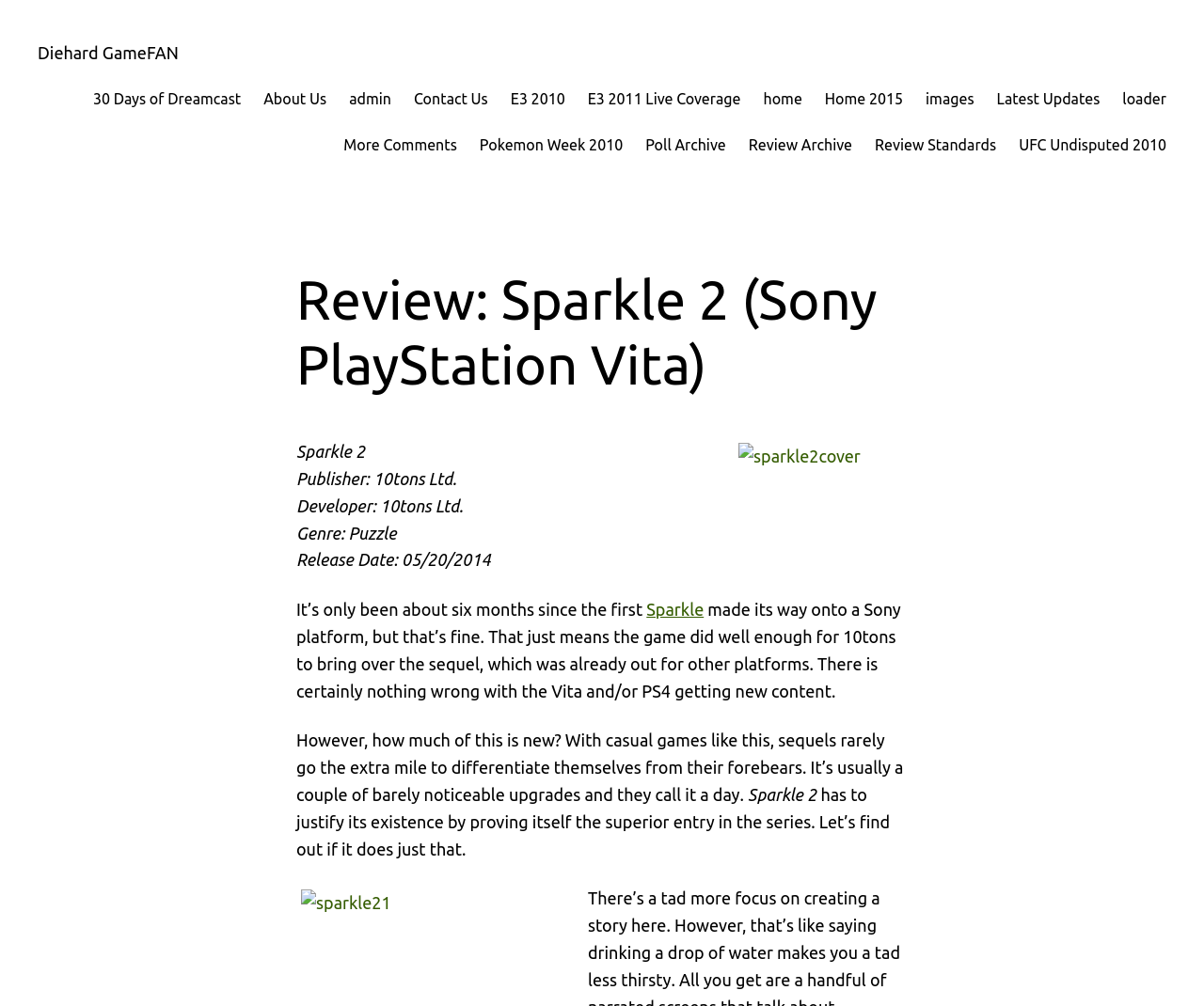Could you please study the image and provide a detailed answer to the question:
What is the name of the game being reviewed?

The question can be answered by looking at the heading 'Review: Sparkle 2 (Sony PlayStation Vita)' which indicates that the game being reviewed is Sparkle 2.